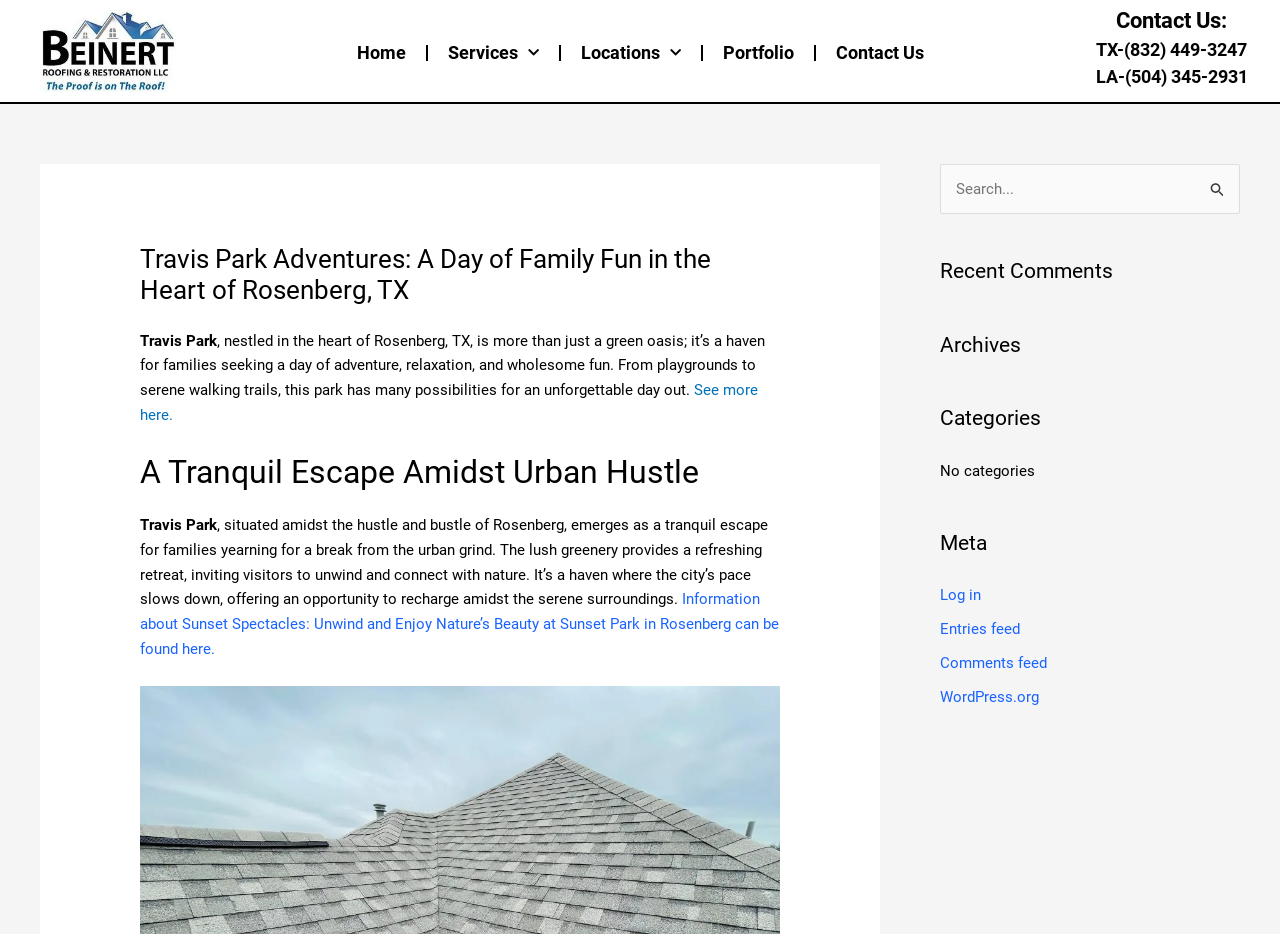Can you extract the primary headline text from the webpage?

Travis Park Adventures: A Day of Family Fun in the Heart of Rosenberg, TX